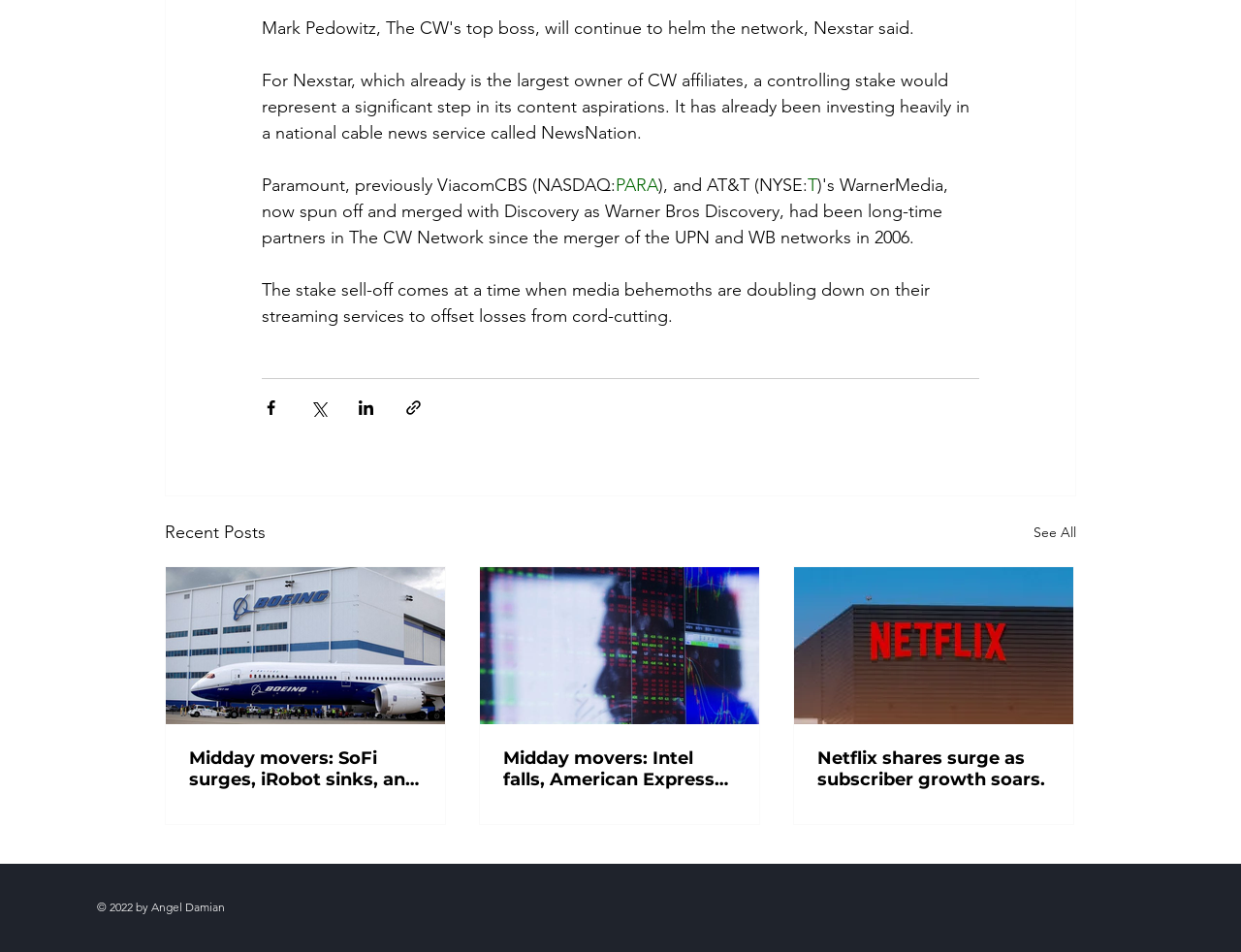Predict the bounding box of the UI element based on this description: "PARA".

[0.496, 0.183, 0.53, 0.205]